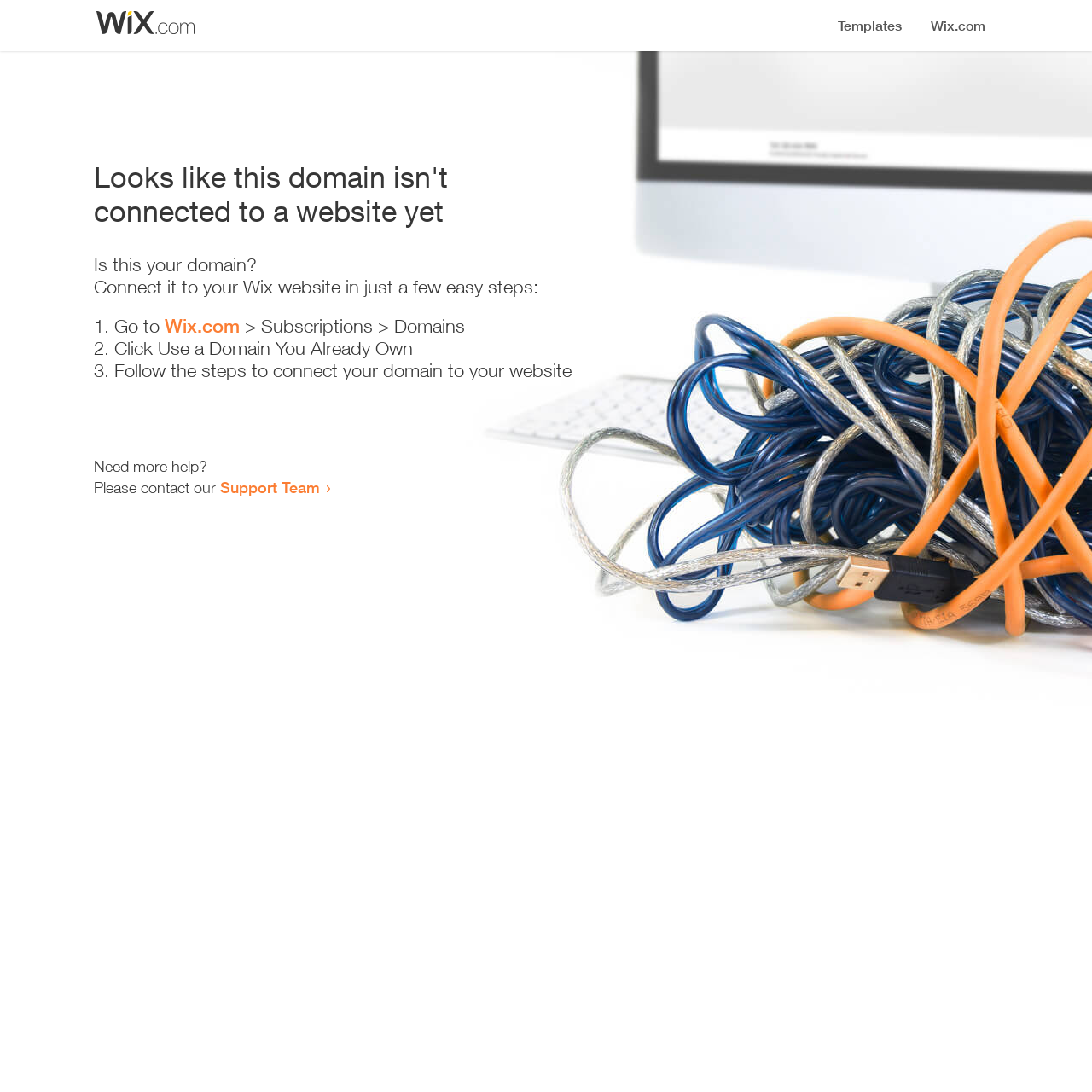What is the current status of the domain?
Utilize the image to construct a detailed and well-explained answer.

Based on the heading 'Looks like this domain isn't connected to a website yet', it is clear that the domain is not currently connected to a website.